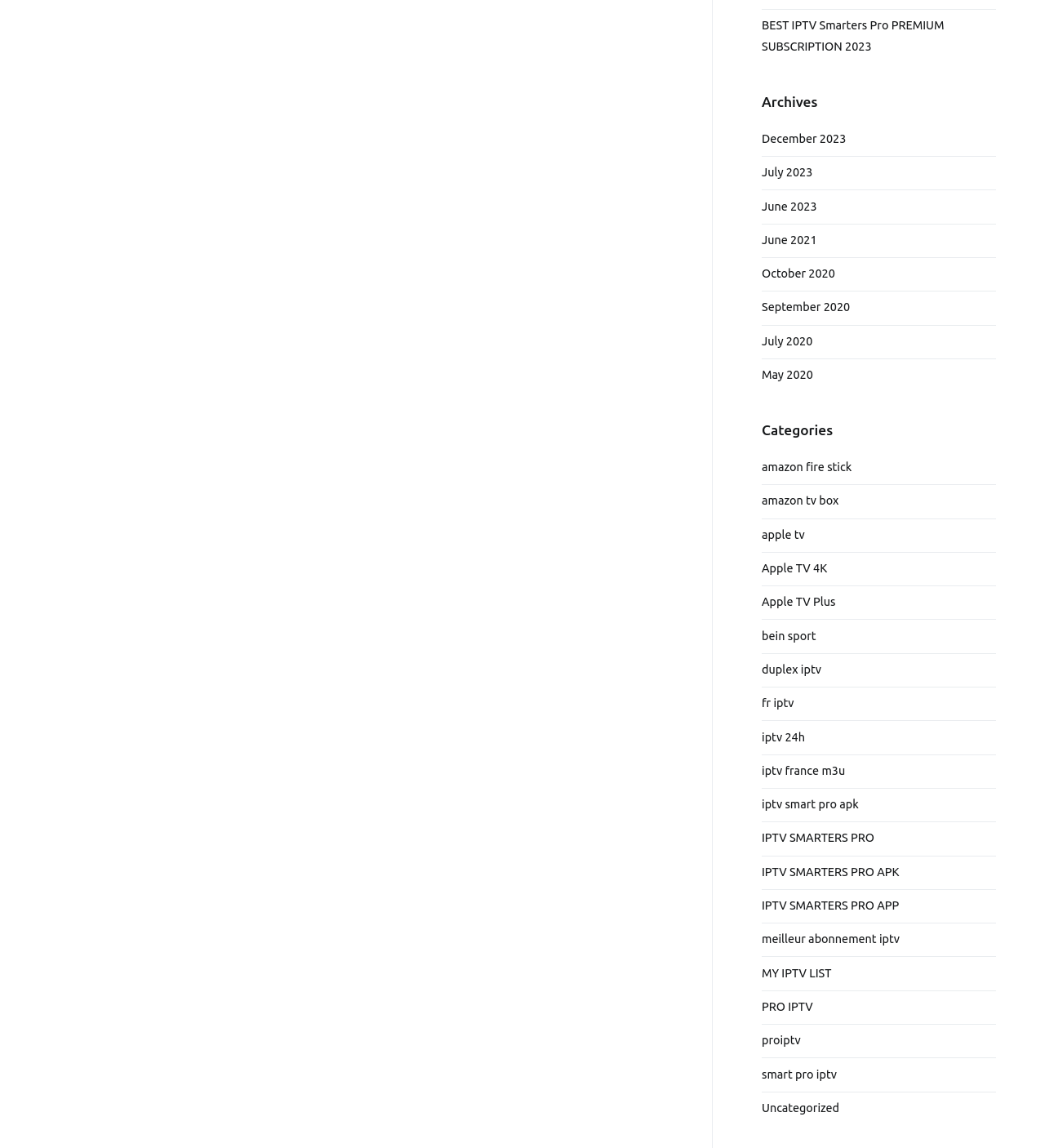Provide the bounding box coordinates of the UI element that matches the description: "Uncategorized".

[0.729, 0.951, 0.803, 0.98]